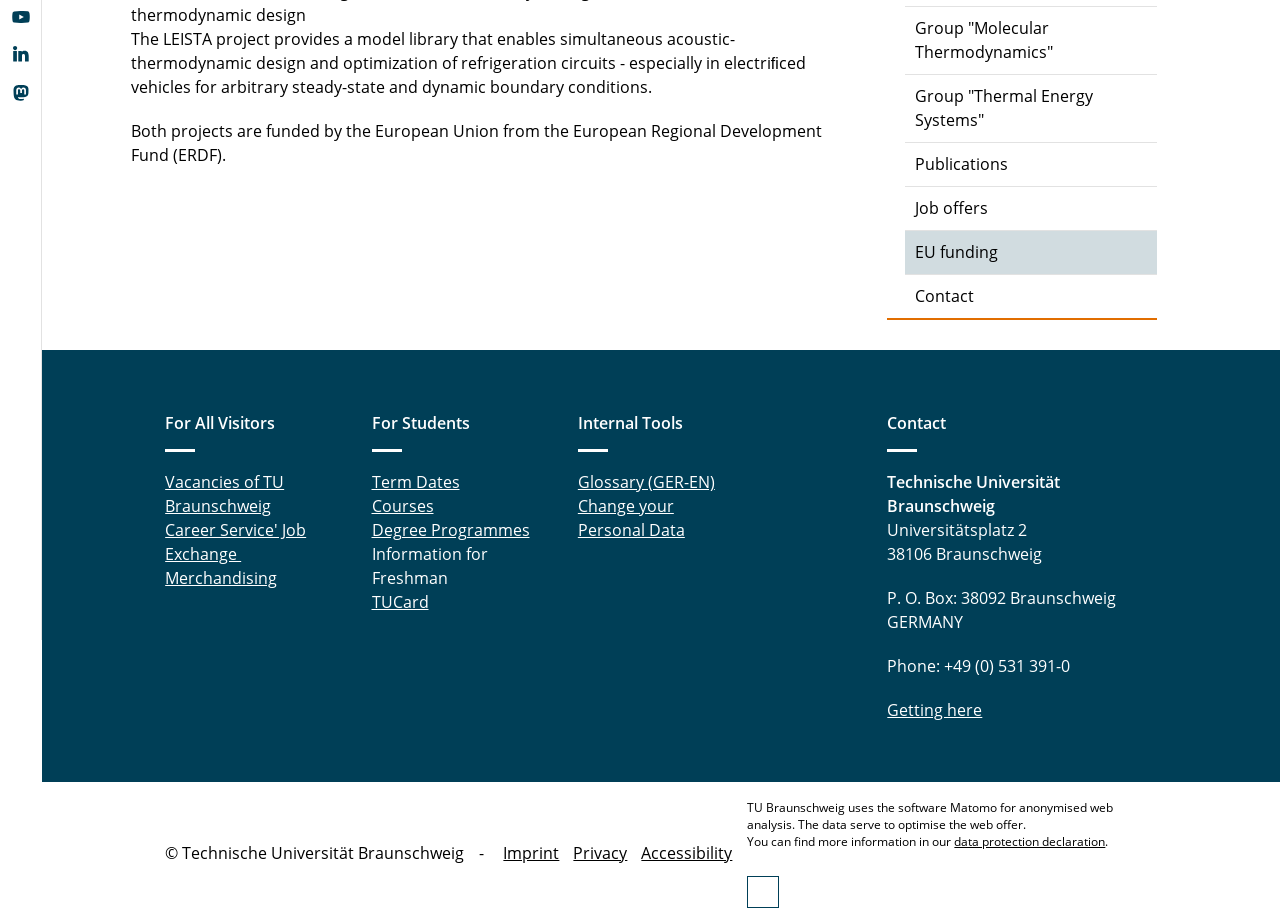Please determine the bounding box coordinates for the element with the description: "data protection declaration".

[0.746, 0.902, 0.864, 0.92]